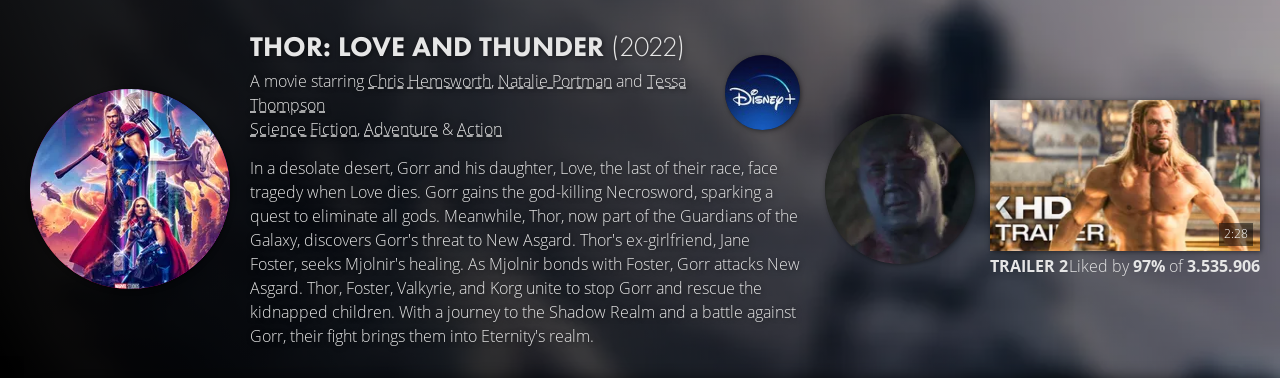What is the name of Thor's ally played by Natalie Portman?
Based on the content of the image, thoroughly explain and answer the question.

The image features a group shot of the main characters, including Thor, played by Chris Hemsworth, along with his allies Natalie Portman as Jane Foster and Tessa Thompson as Valkyrie.